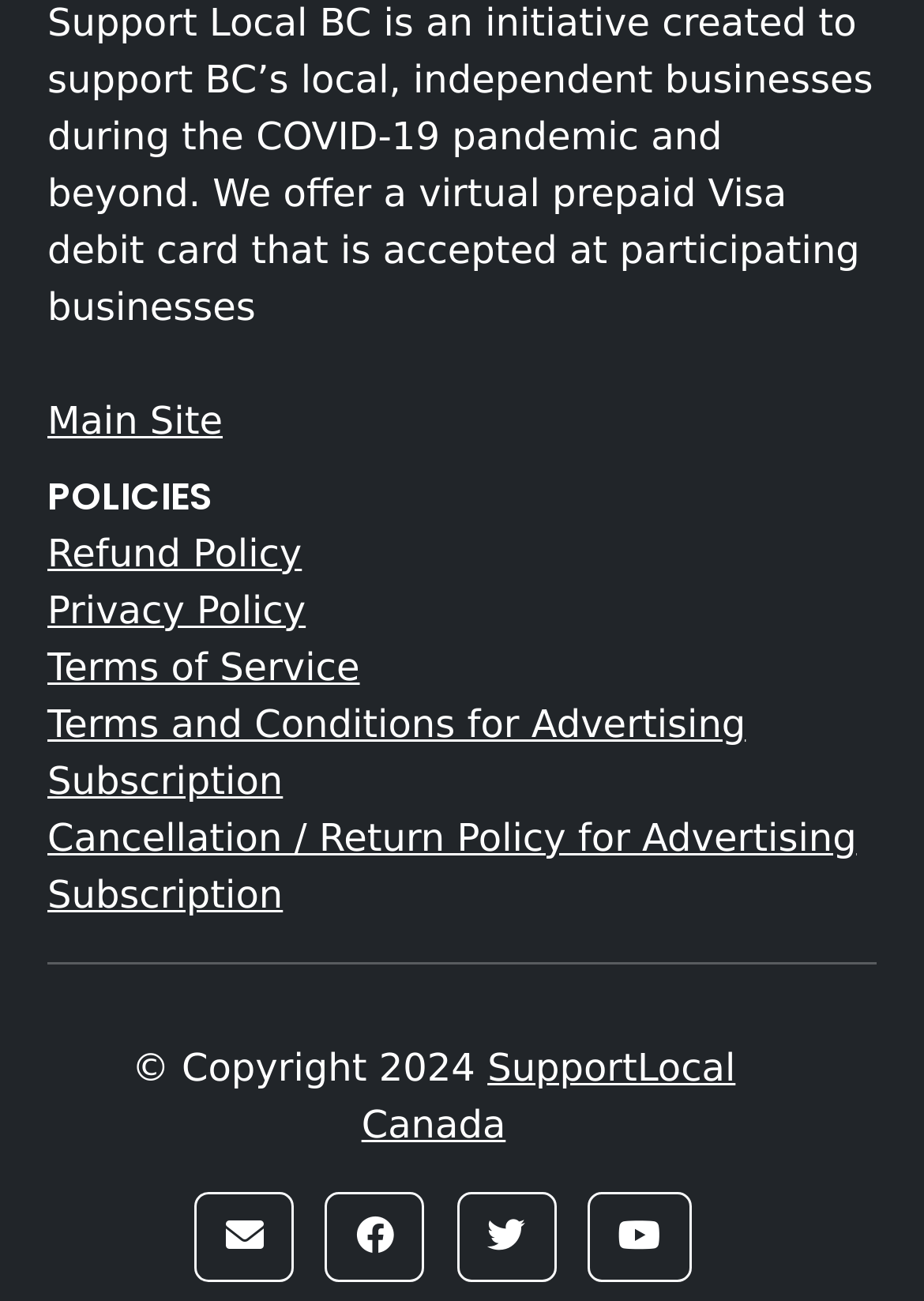How many social media links are at the bottom of the webpage?
Could you answer the question in a detailed manner, providing as much information as possible?

At the bottom of the webpage, there are four social media links represented by icons, which are Facebook, Twitter, Instagram, and LinkedIn.